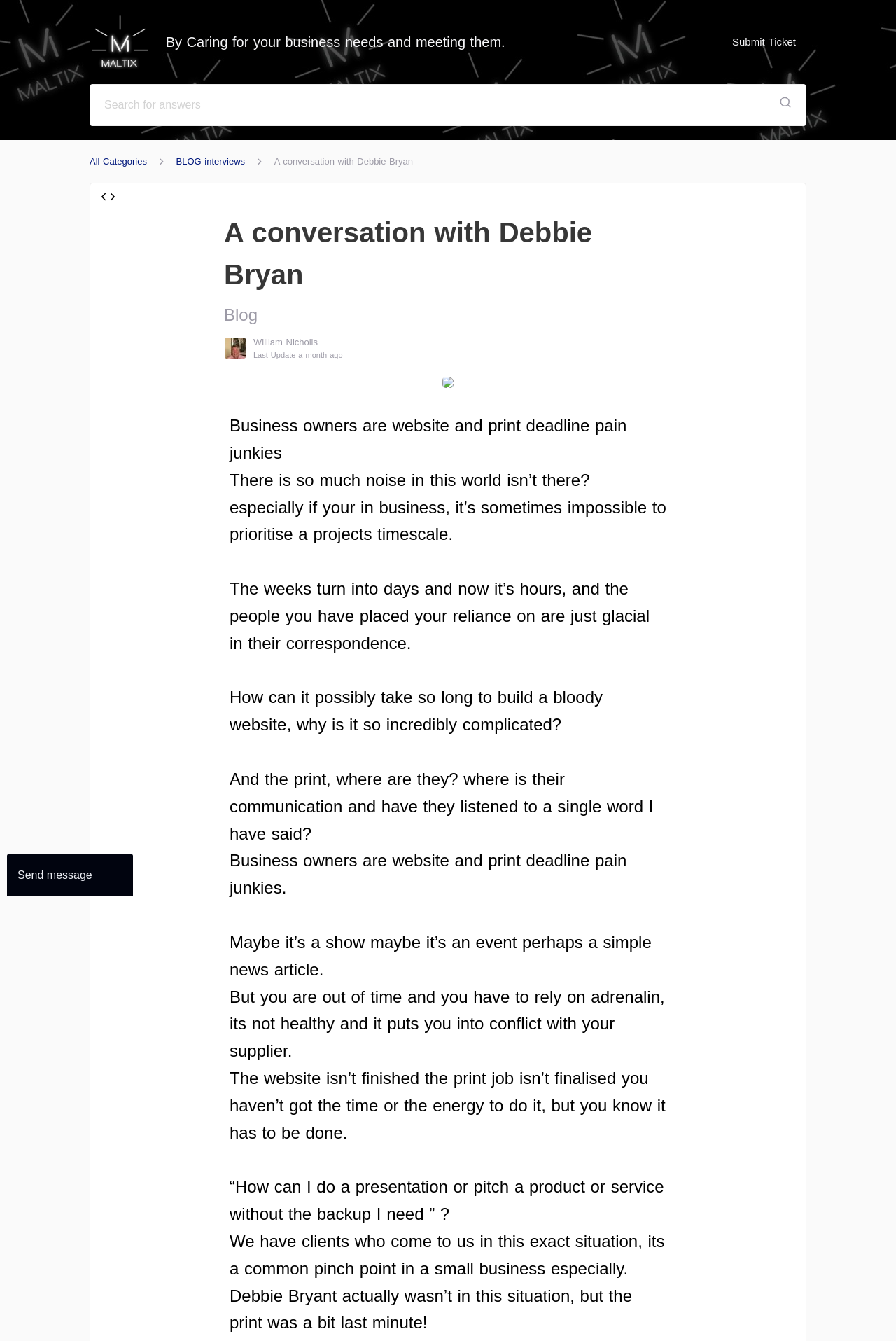Look at the image and answer the question in detail:
What is the author's tone in the blog post?

The author's tone can be inferred as frustrated because of the use of phrases such as 'pain junkies', 'impossible to prioritise', 'glacial in their correspondence', and 'it puts you into conflict with your supplier', which convey a sense of exasperation and annoyance.